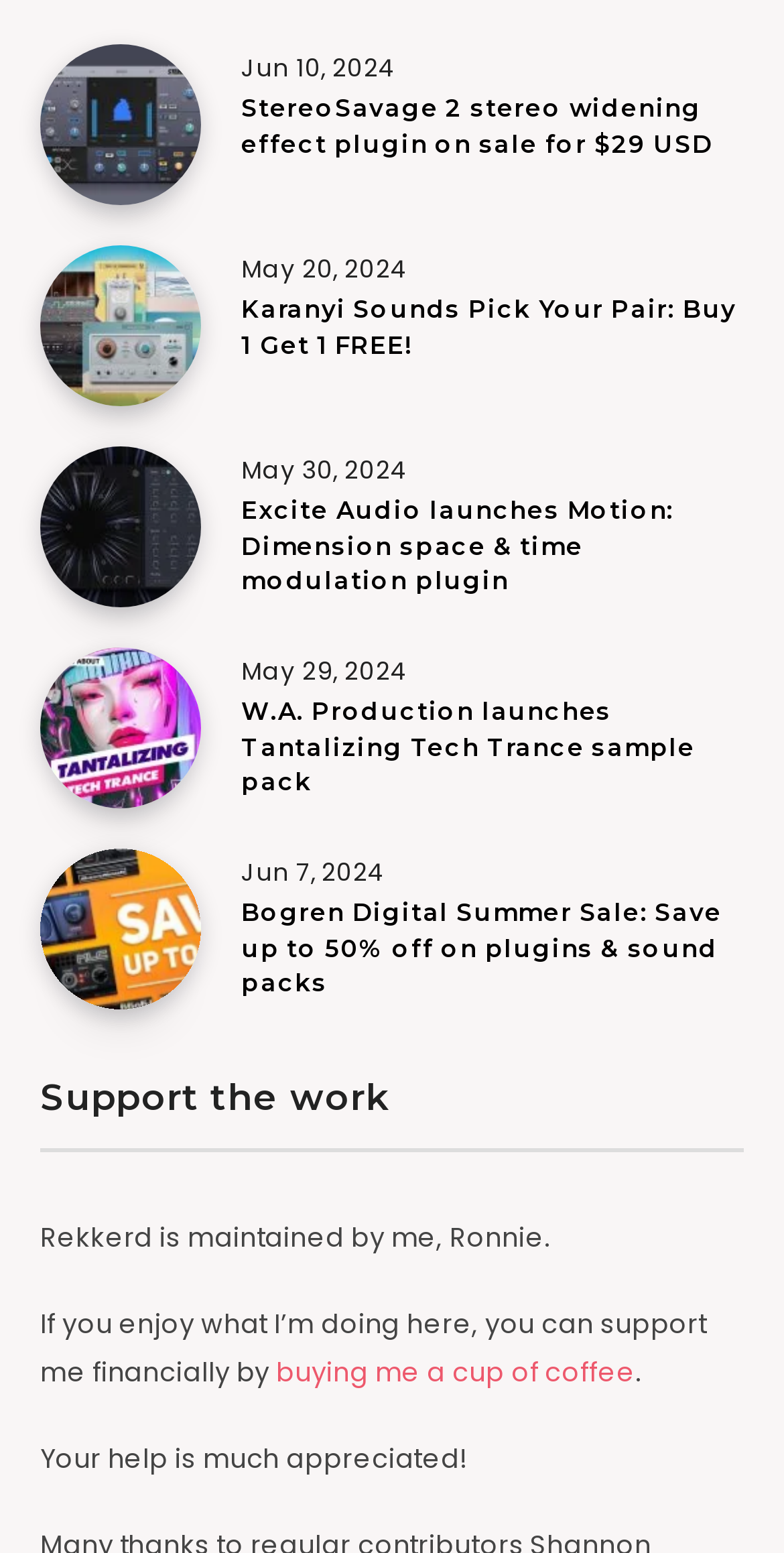Please determine the bounding box coordinates of the area that needs to be clicked to complete this task: 'Support the work by buying a cup of coffee'. The coordinates must be four float numbers between 0 and 1, formatted as [left, top, right, bottom].

[0.352, 0.871, 0.81, 0.902]